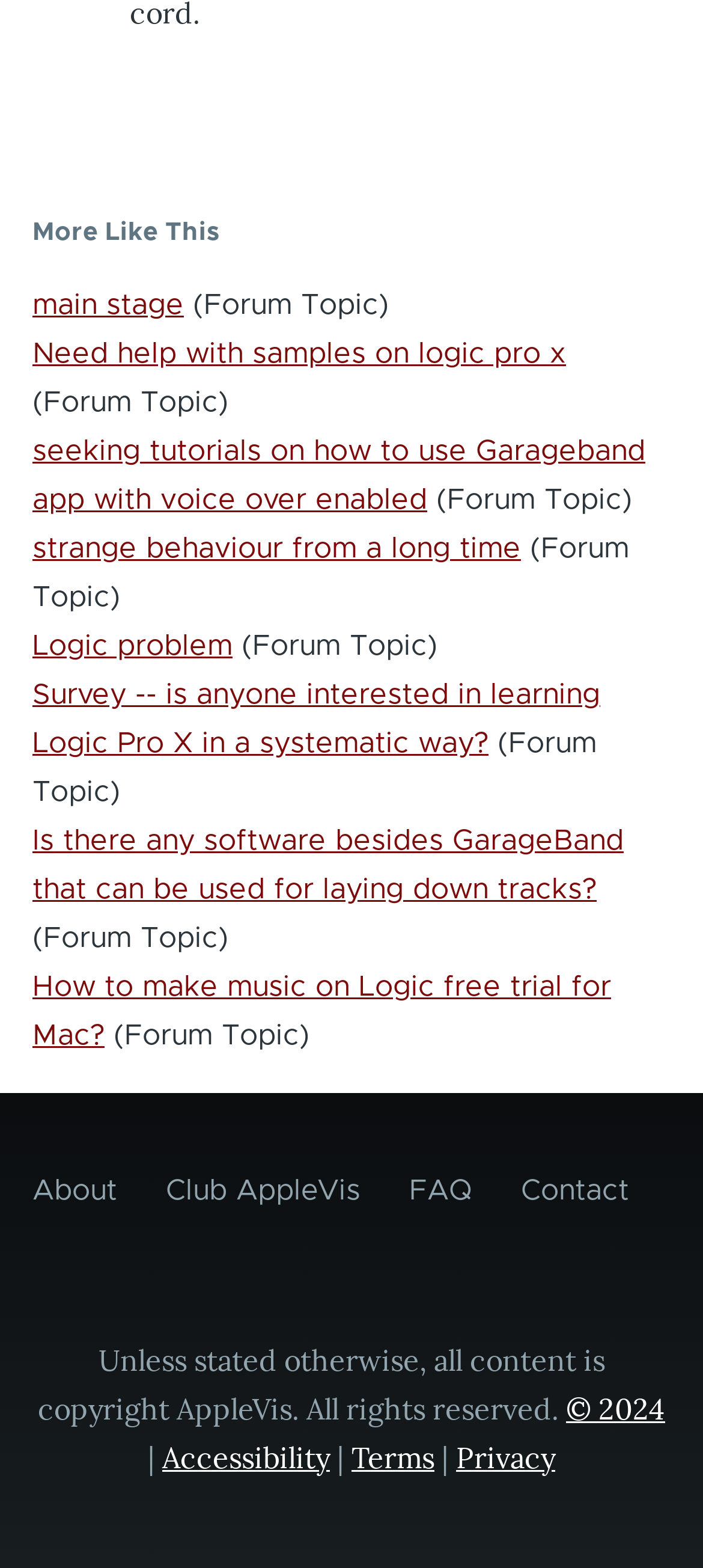Identify the bounding box coordinates for the region to click in order to carry out this instruction: "Visit 'About' page". Provide the coordinates using four float numbers between 0 and 1, formatted as [left, top, right, bottom].

[0.046, 0.738, 0.167, 0.78]